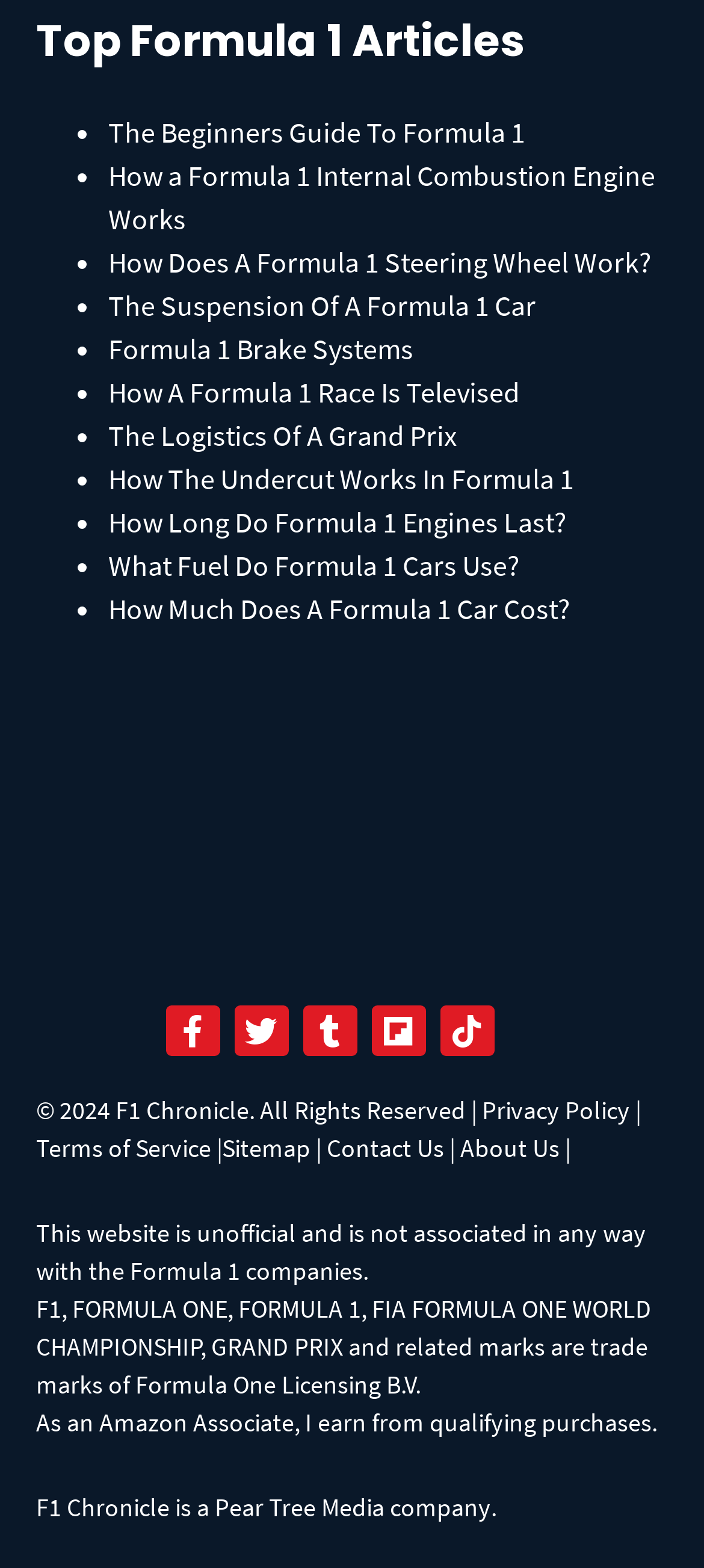Highlight the bounding box coordinates of the element that should be clicked to carry out the following instruction: "Click on Pear Tree Media". The coordinates must be given as four float numbers ranging from 0 to 1, i.e., [left, top, right, bottom].

[0.305, 0.951, 0.546, 0.972]